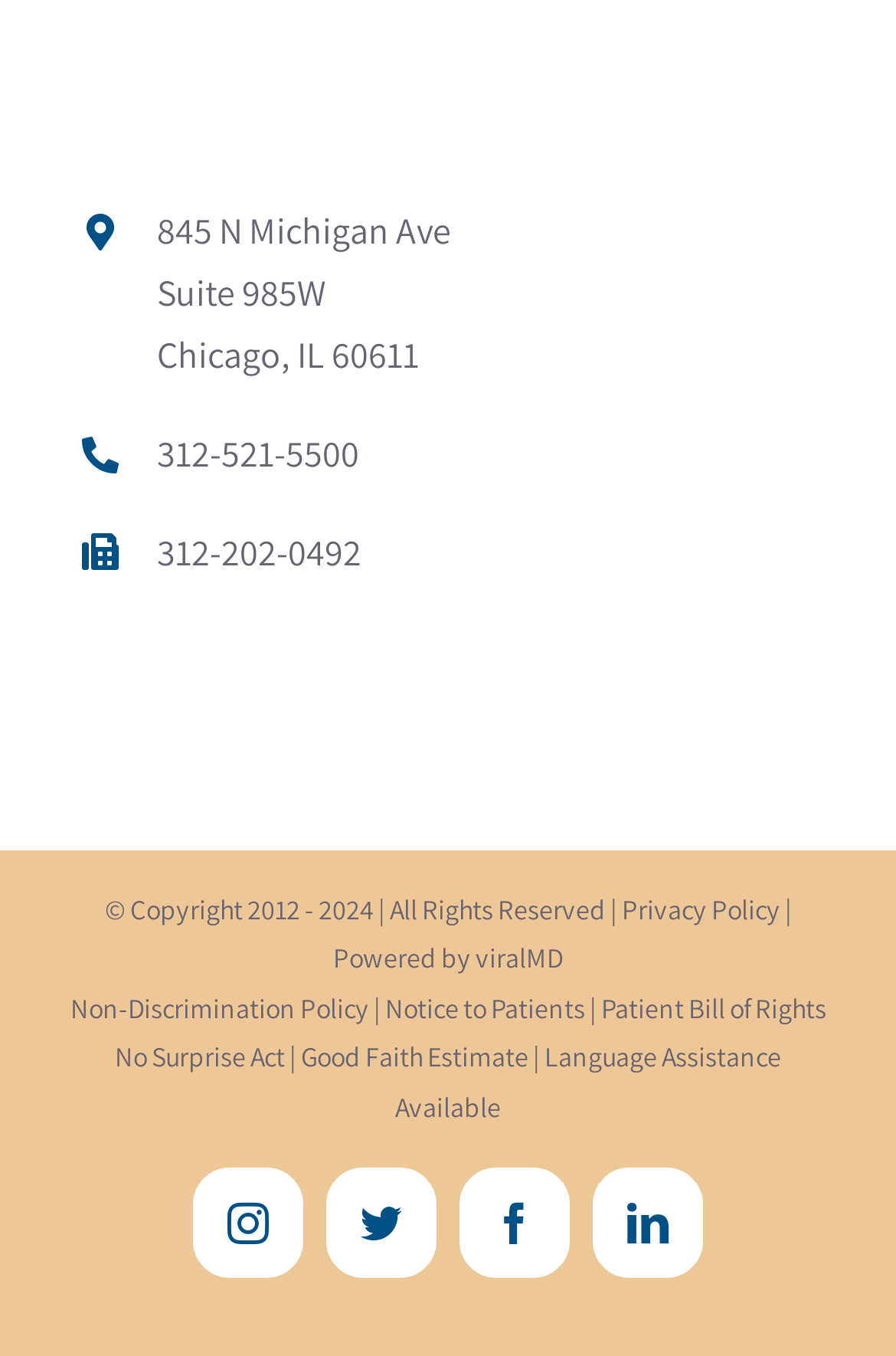Use a single word or phrase to answer the question:
How many policy links are there?

6